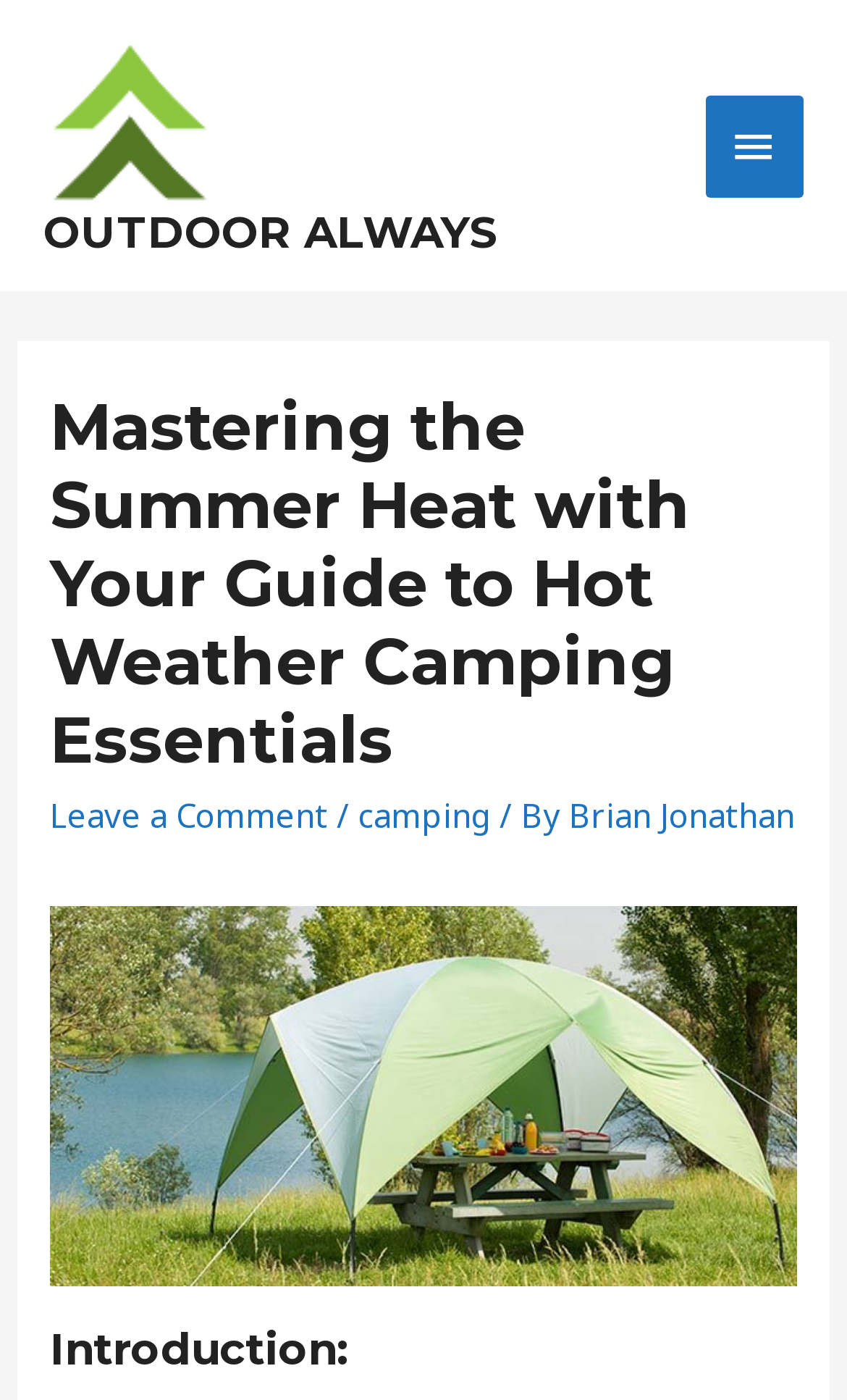Please find the bounding box for the UI component described as follows: "Conforming Mortgage".

None